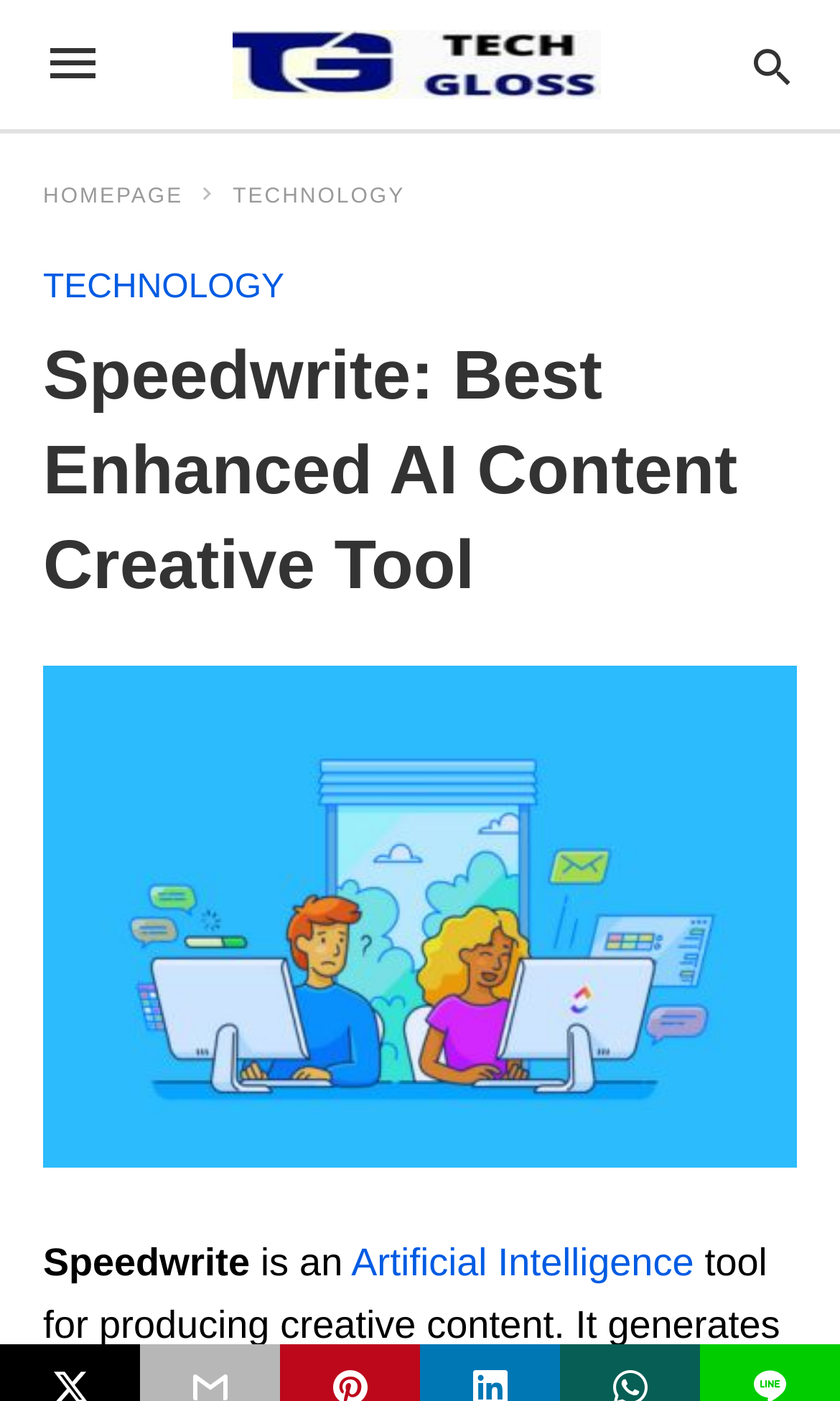Articulate a detailed summary of the webpage's content and design.

The webpage is about Speedwrite, an artificial intelligence tool for producing creative content. At the top left, there is a navigation menu with links to "HOMEPAGE" and "TECHNOLOGY". Next to these links, there is another "TECHNOLOGY" link. On the right side of the navigation menu, there is a search bar with a label "Type your query" and a magnifying glass icon.

Below the navigation menu, there is a large heading that reads "Speedwrite: Best Enhanced AI Content Creative Tool". Underneath the heading, there is a prominent figure that takes up most of the page's width, containing an image of the Speedwrite logo.

At the bottom of the page, there is a brief description of Speedwrite, which starts with the text "Speedwrite" followed by "is an" and then a link to "Artificial Intelligence". This description is positioned near the bottom left of the page.